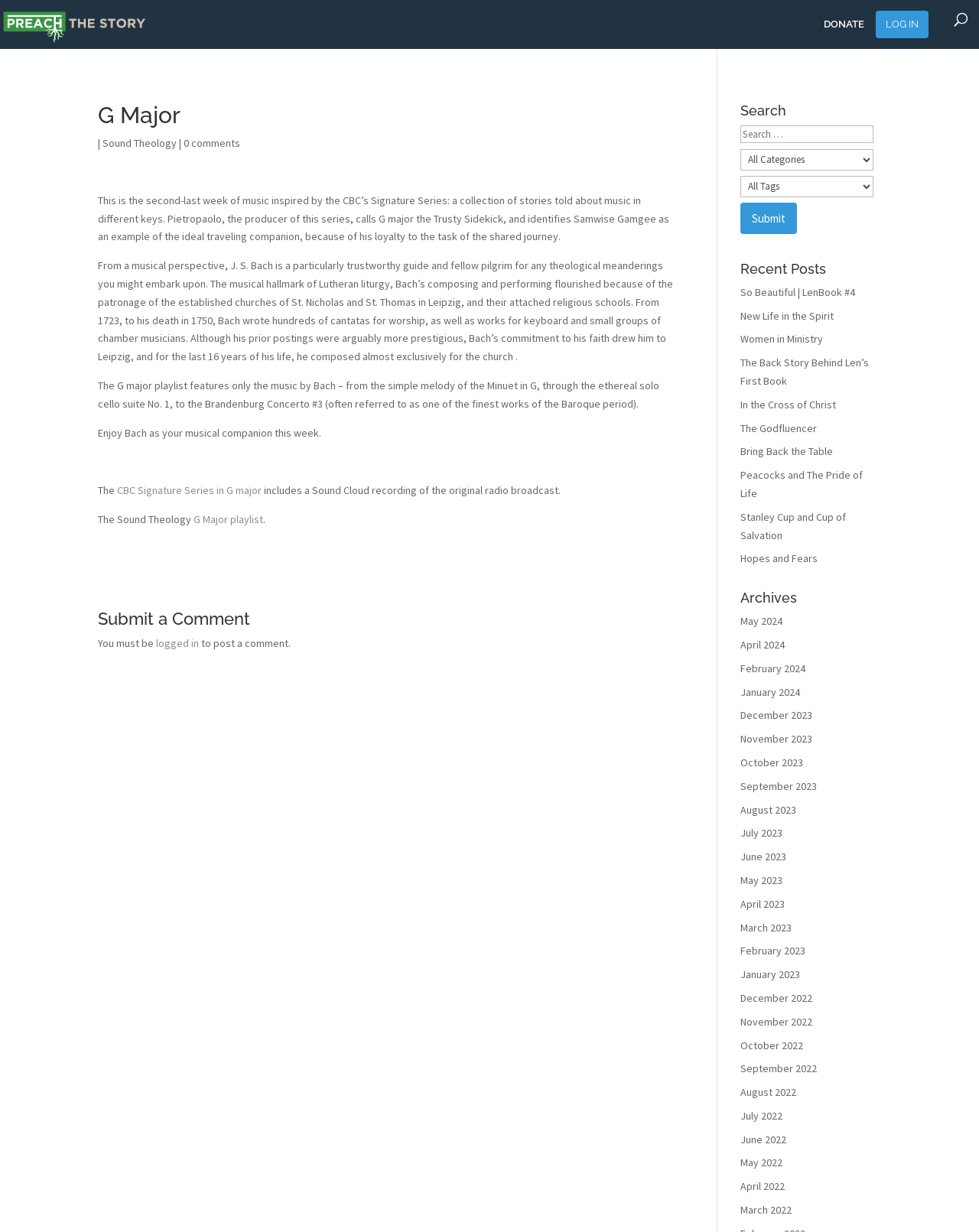Please identify the bounding box coordinates of the element I need to click to follow this instruction: "Log in to your account".

[0.895, 0.009, 0.948, 0.031]